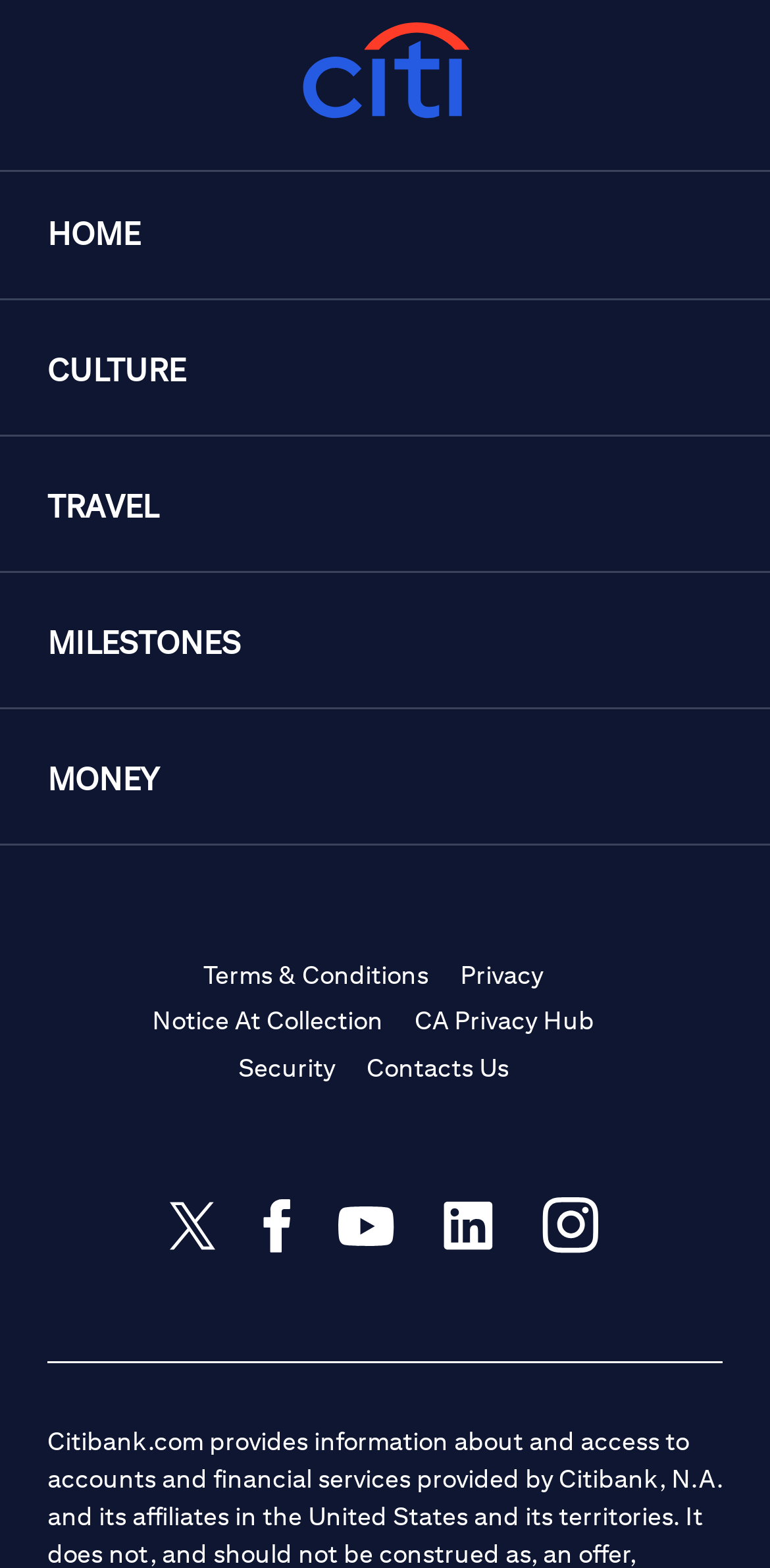Determine the bounding box coordinates of the clickable region to carry out the instruction: "check the Terms & Conditions".

[0.264, 0.609, 0.556, 0.634]